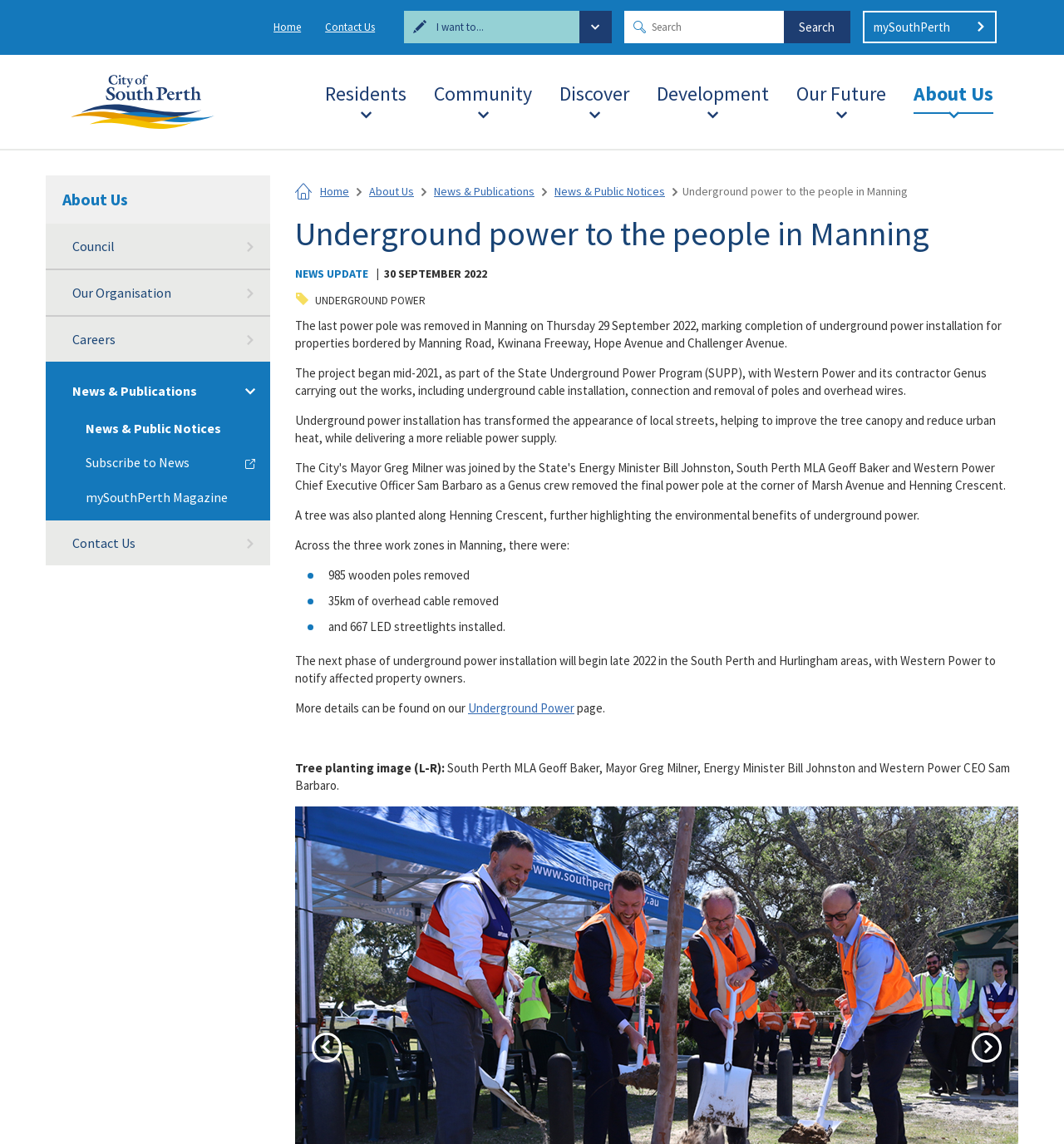Determine the bounding box coordinates for the element that should be clicked to follow this instruction: "Check the library catalogue". The coordinates should be given as four float numbers between 0 and 1, in the format [left, top, right, bottom].

[0.073, 0.18, 0.175, 0.196]